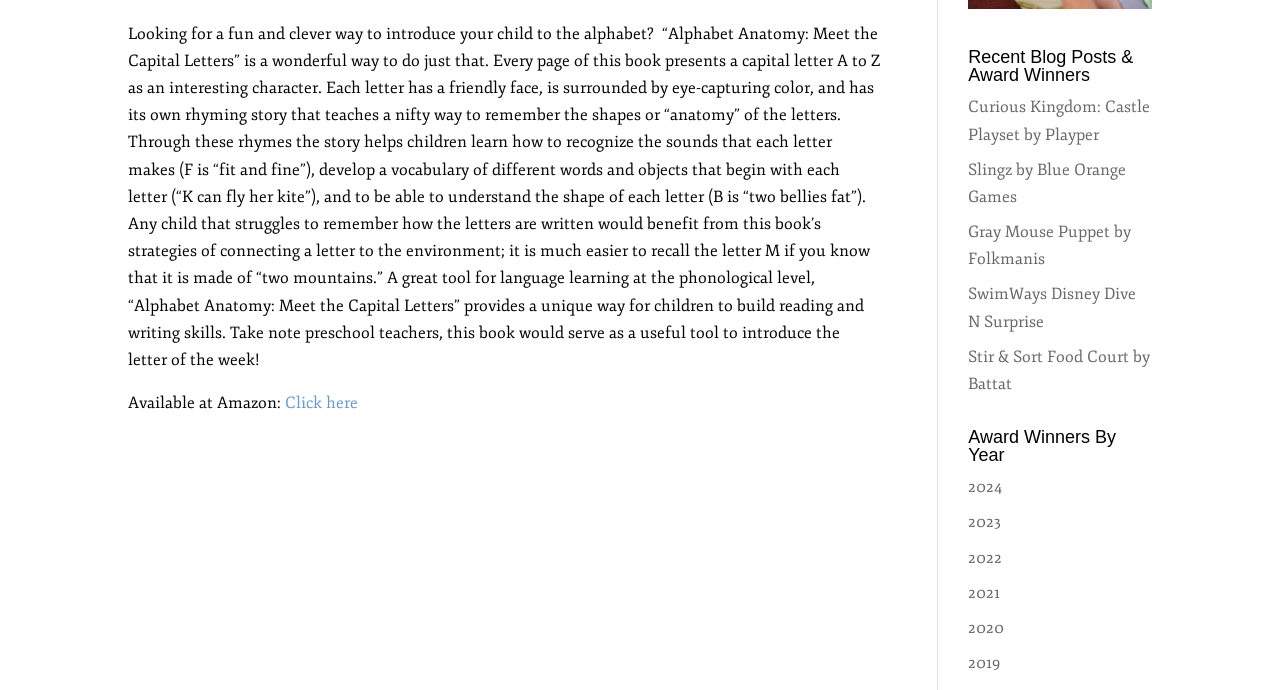Please determine the bounding box of the UI element that matches this description: 2024. The coordinates should be given as (top-left x, top-left y, bottom-right x, bottom-right y), with all values between 0 and 1.

[0.756, 0.692, 0.783, 0.721]